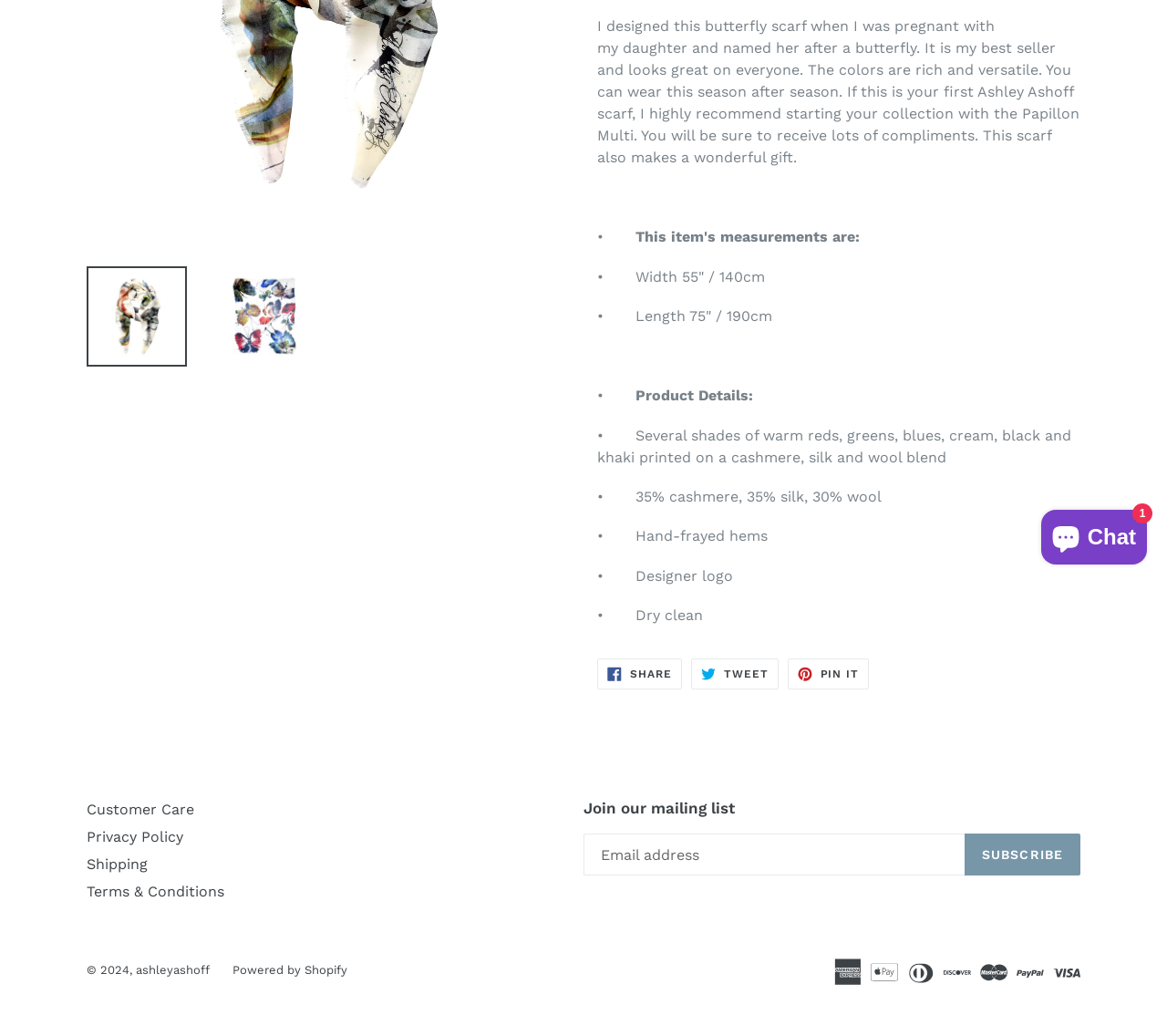Provide the bounding box coordinates for the UI element that is described as: "Privacy Policy".

[0.074, 0.8, 0.157, 0.816]